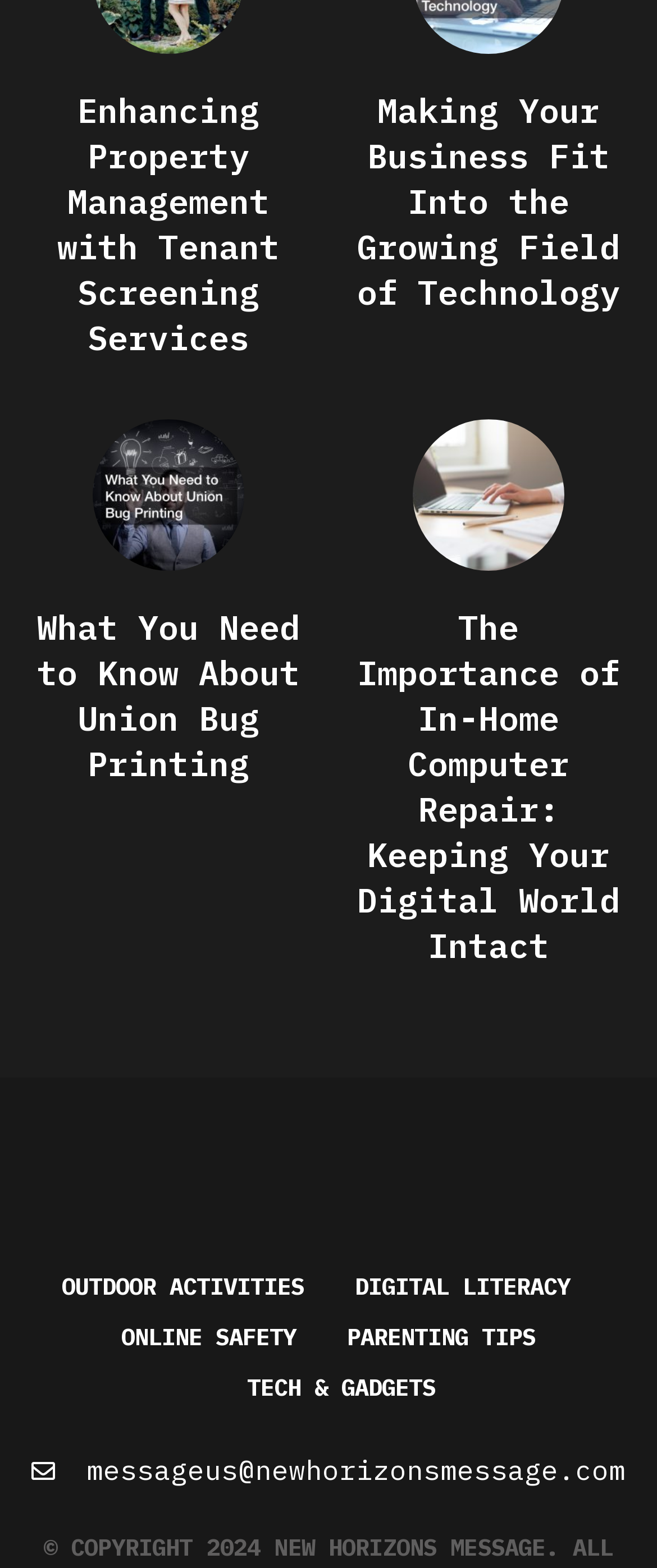Can you find the bounding box coordinates of the area I should click to execute the following instruction: "Click on 'Enhancing Property Management with Tenant Screening Services'"?

[0.051, 0.056, 0.462, 0.23]